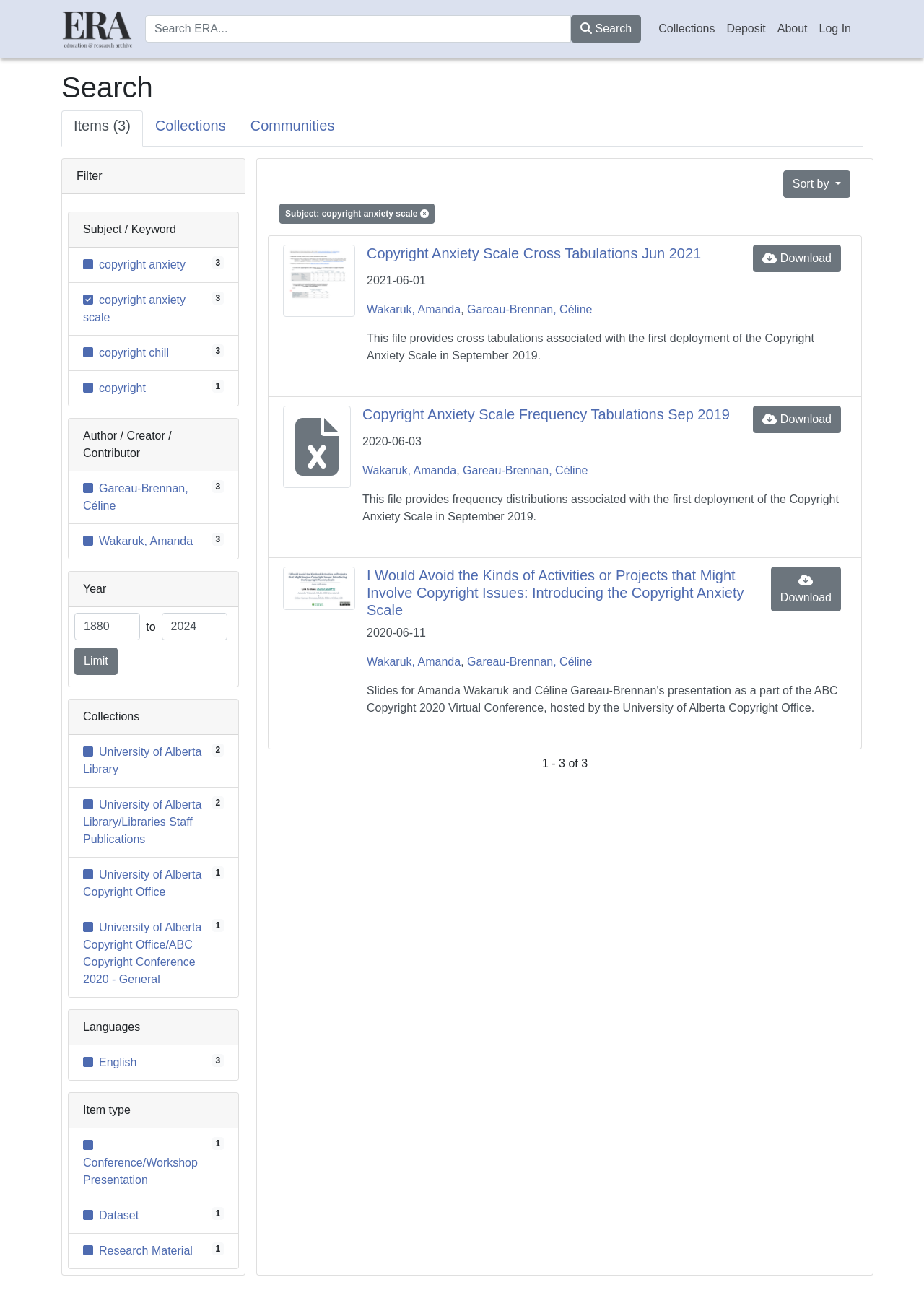What is the purpose of the 'Limit' button?
Please answer the question with a detailed response using the information from the screenshot.

The 'Limit' button is located next to the 'Collections' text, with a bounding box coordinate of [0.08, 0.497, 0.127, 0.518]. Its purpose is to limit the search results based on the selected criteria, such as author, year, or language.